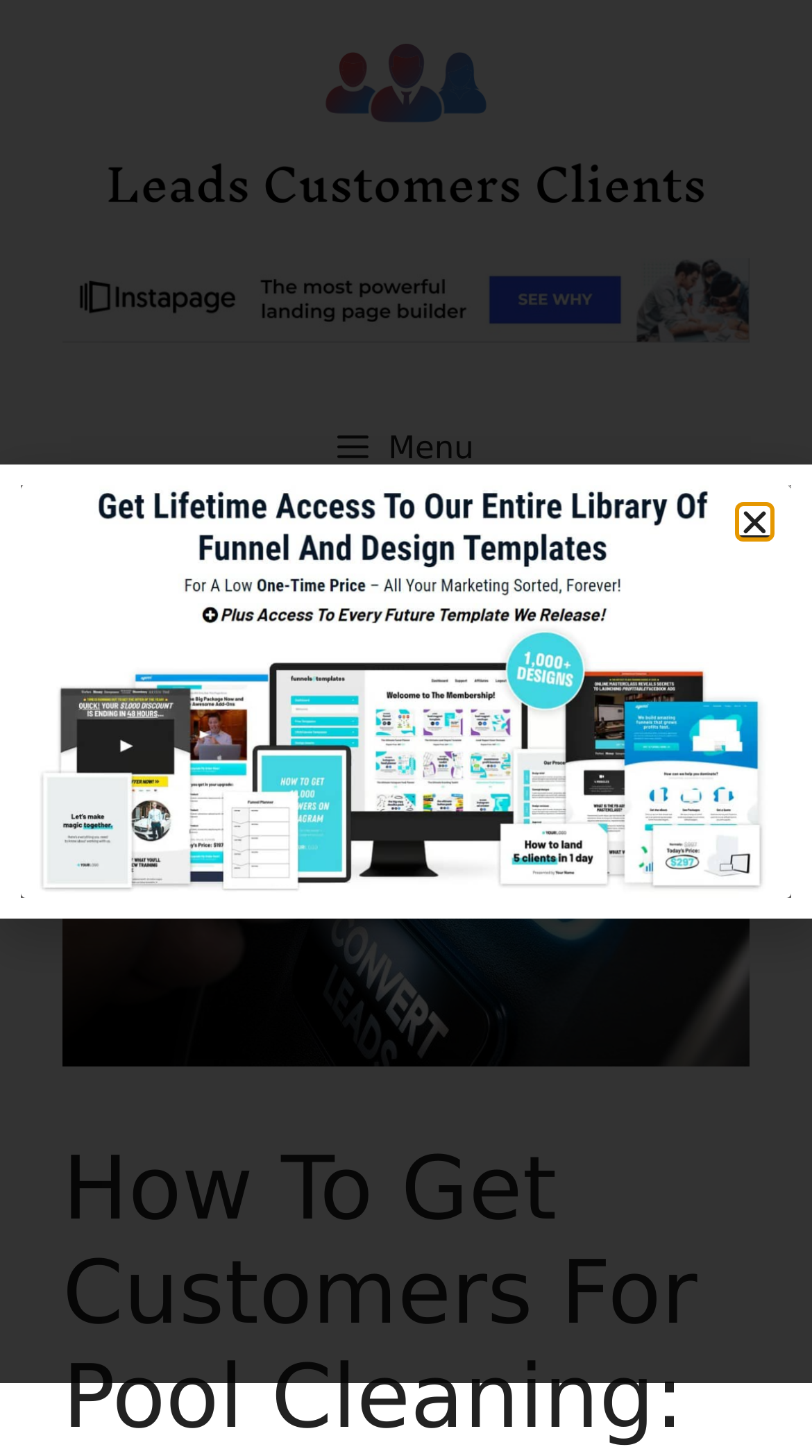What is the image associated with the 'Menu' button?
From the image, provide a succinct answer in one word or a short phrase.

{1}